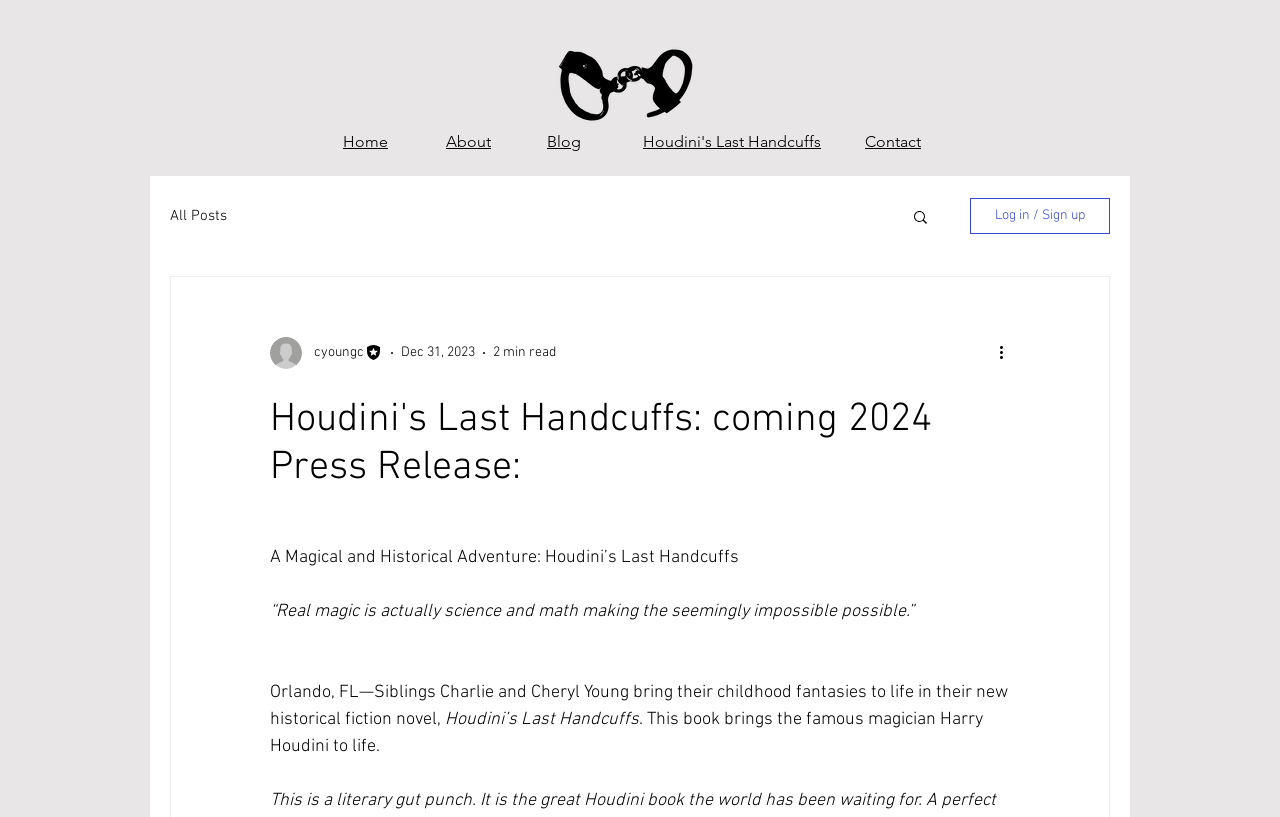What is the name of the city mentioned in the webpage?
Using the image, provide a concise answer in one word or a short phrase.

Orlando